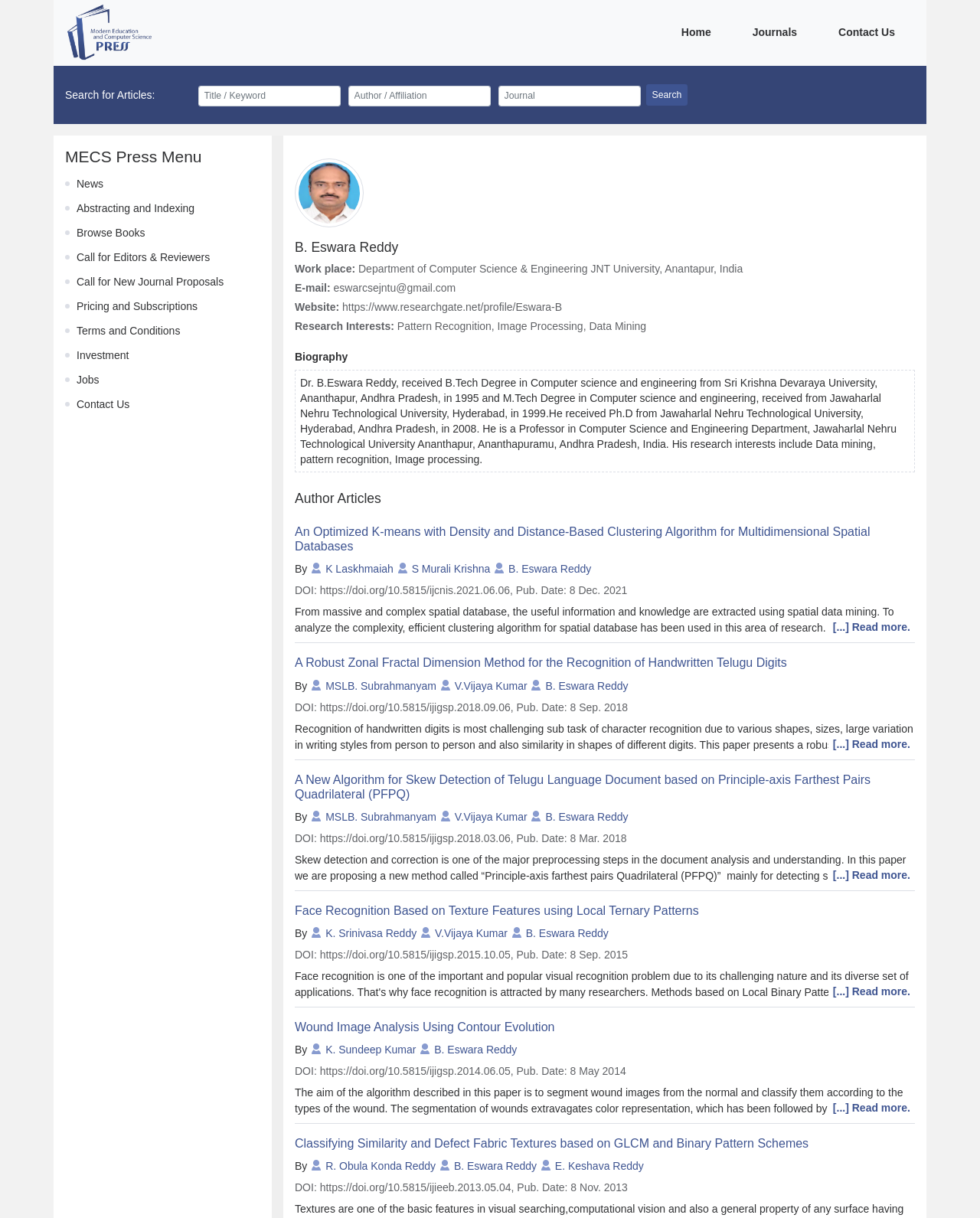Create a detailed narrative of the webpage’s visual and textual elements.

The webpage is about MECS Press, an independent publisher specializing in the publication of high-impact journals, proceedings, and books across all areas of science and technology. 

At the top of the page, there are three main navigation links: "Home", "Journals", and "Contact Us". Below these links, there is a search bar with three text boxes to search for articles by title, author, or journal. A "Search" button is located to the right of the text boxes.

On the left side of the page, there is a menu with various links, including "News", "Abstracting and Indexing", "Browse Books", "Call for Editors & Reviewers", "Call for New Journal Proposals", "Pricing and Subscriptions", "Terms and Conditions", "Investment", and "Jobs".

The main content of the page is about an author, B. Eswara Reddy, with a brief biography and a list of his articles. The biography is located at the top of the main content area, followed by a heading "Author Articles" and a list of four articles with their titles, authors, and abstracts. Each article has a "Read more" link at the bottom. The articles are about various topics, including data mining, pattern recognition, image processing, and handwritten digit recognition.